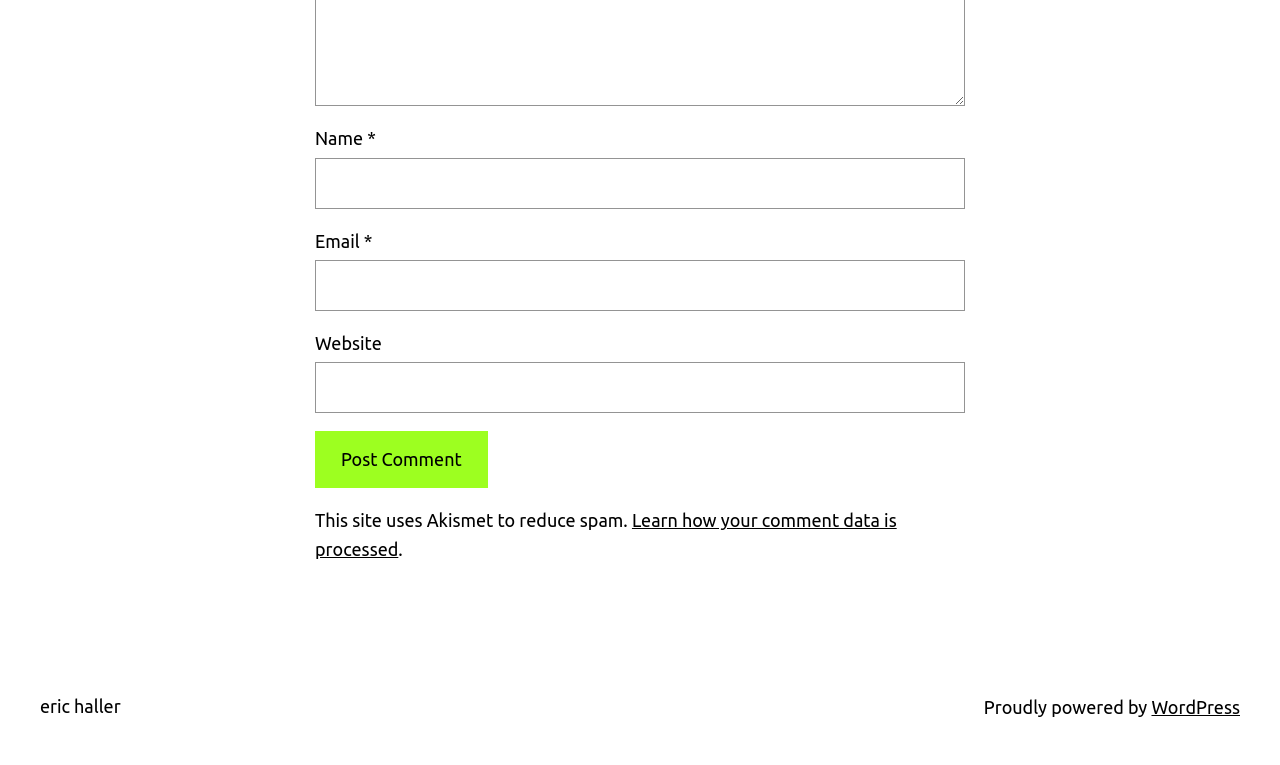Determine the bounding box for the described UI element: "WordPress".

[0.9, 0.911, 0.969, 0.937]